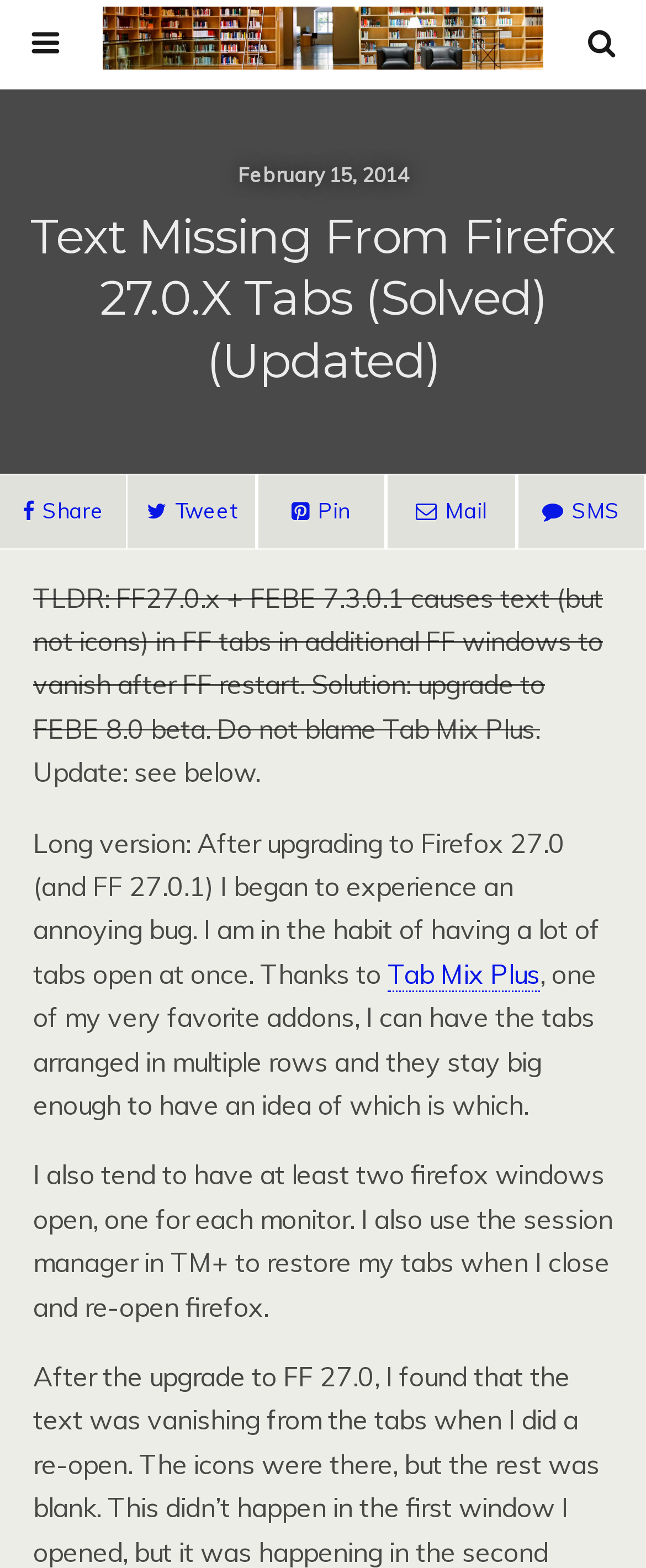What is the name of the addon mentioned in the post?
Give a detailed explanation using the information visible in the image.

I found the name of the addon by looking at the link element with the content 'Tab Mix Plus' which is located in the middle of the webpage.